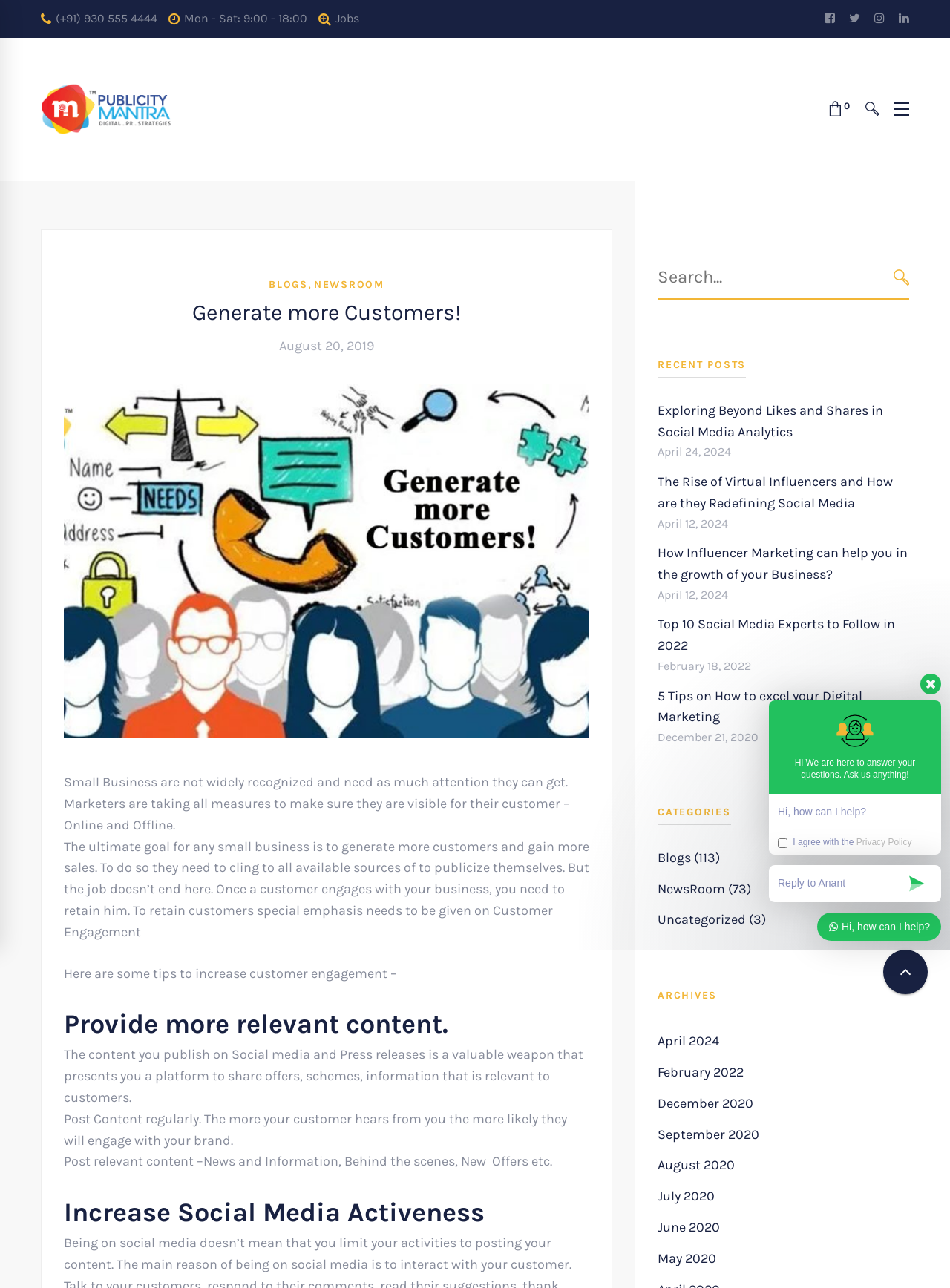Using the webpage screenshot and the element description August 2020, determine the bounding box coordinates. Specify the coordinates in the format (top-left x, top-left y, bottom-right x, bottom-right y) with values ranging from 0 to 1.

[0.692, 0.898, 0.773, 0.911]